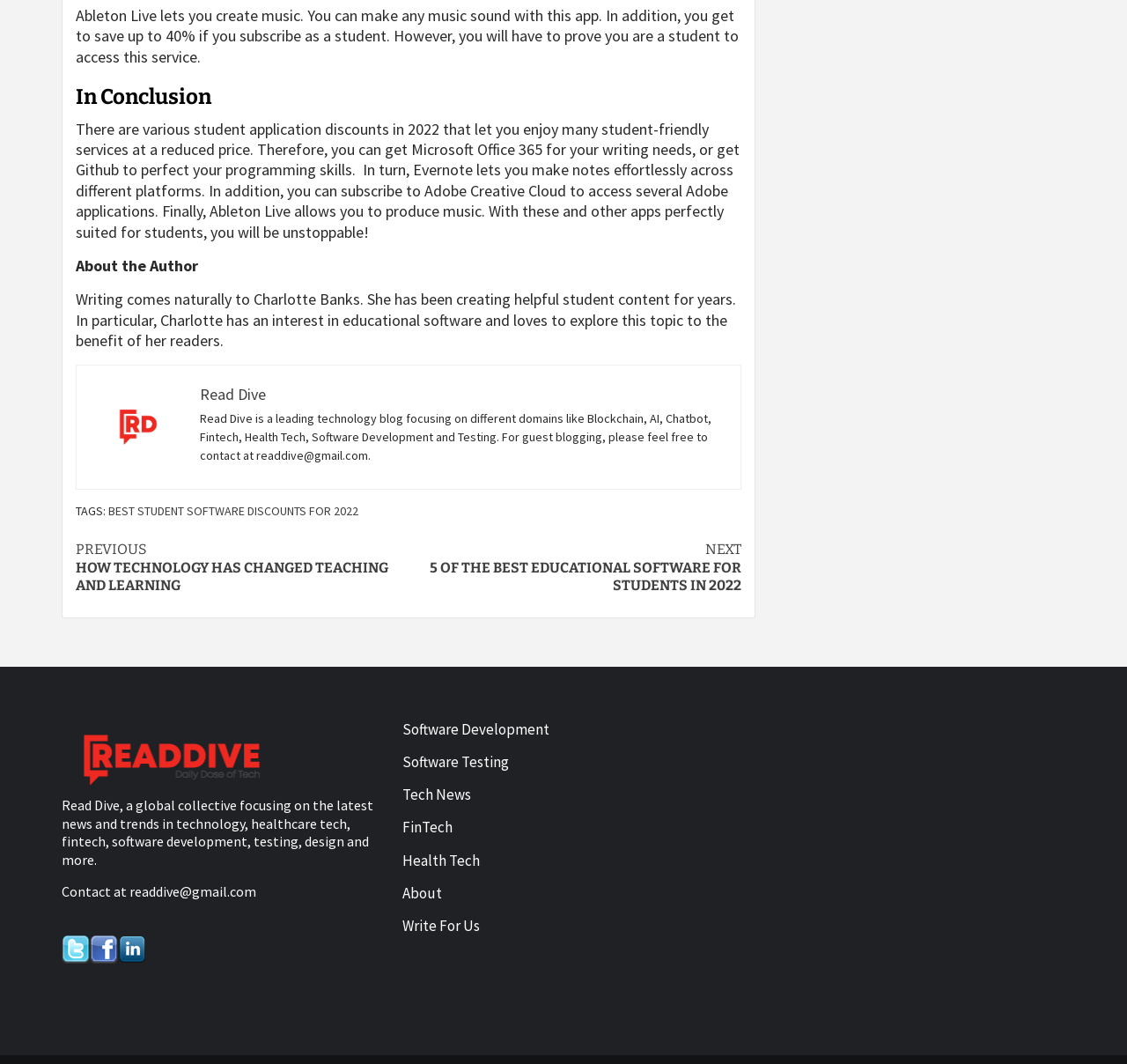Calculate the bounding box coordinates of the UI element given the description: "About".

[0.357, 0.83, 0.643, 0.857]